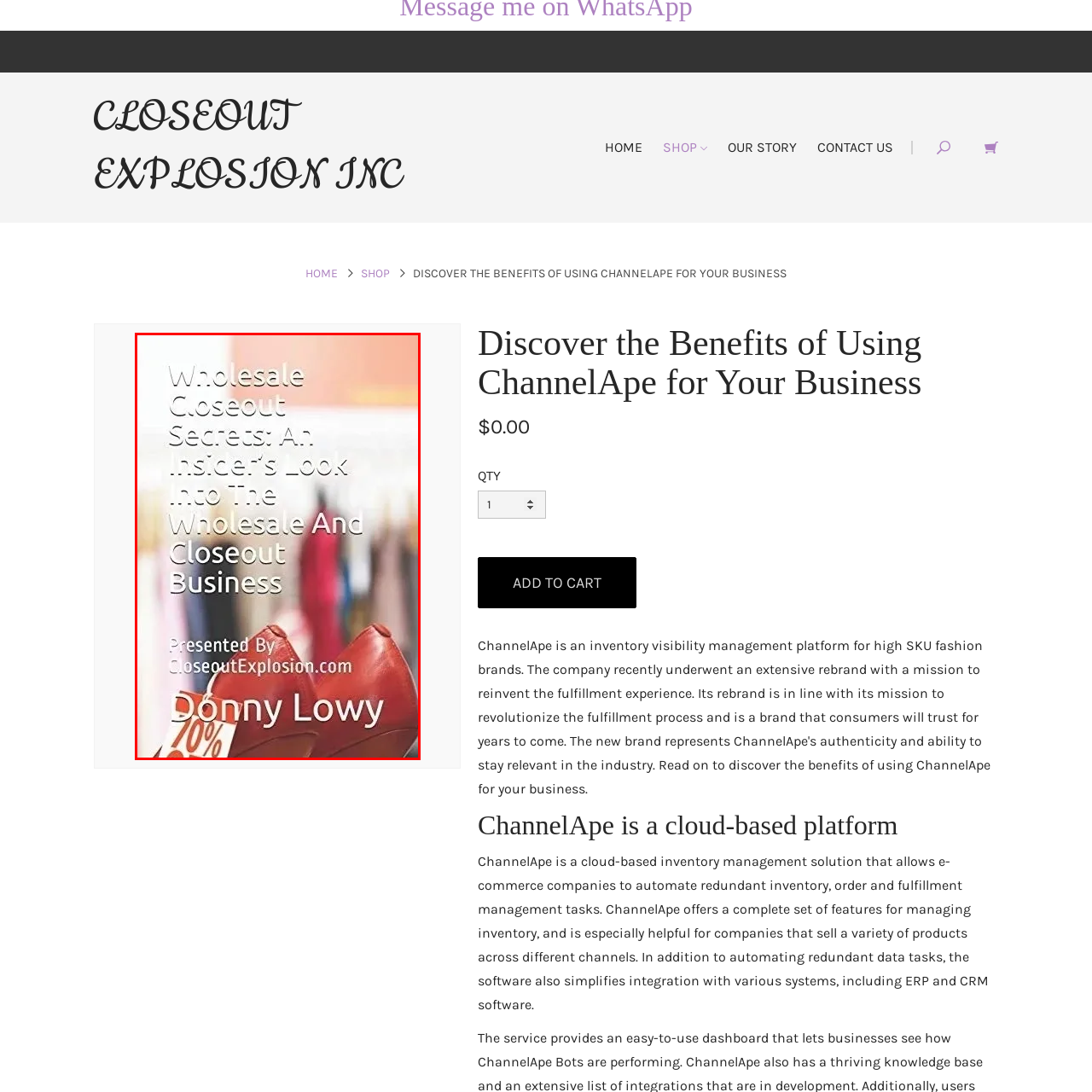Offer an in-depth caption for the image content enclosed by the red border.

The image displays the cover of a book titled "Wholesale Closeout Secrets: An Insider's Look into the Wholesale and Closeout Business." The design features a striking background that suggests a retail environment, likely showcasing hanging clothing items or accessories. Prominently, a pair of red high-heeled shoes is positioned in the foreground, drawing the viewer's attention. 

The title is presented in a bold, modern font, with a white color that contrasts against the colorful backdrop, making it easily readable. Below the title, the book is presented by CloseoutExplosion.com, indicating a connection to a resource for wholesale and closeout merchandise information. The author's name, Donny Lowy, is clearly visible, suggesting that he is a knowledgeable figure in the field. This book promises insights into the wholesale and closeout market, appealing to entrepreneurs and retail professionals eager to understand the intricacies of this business sector.